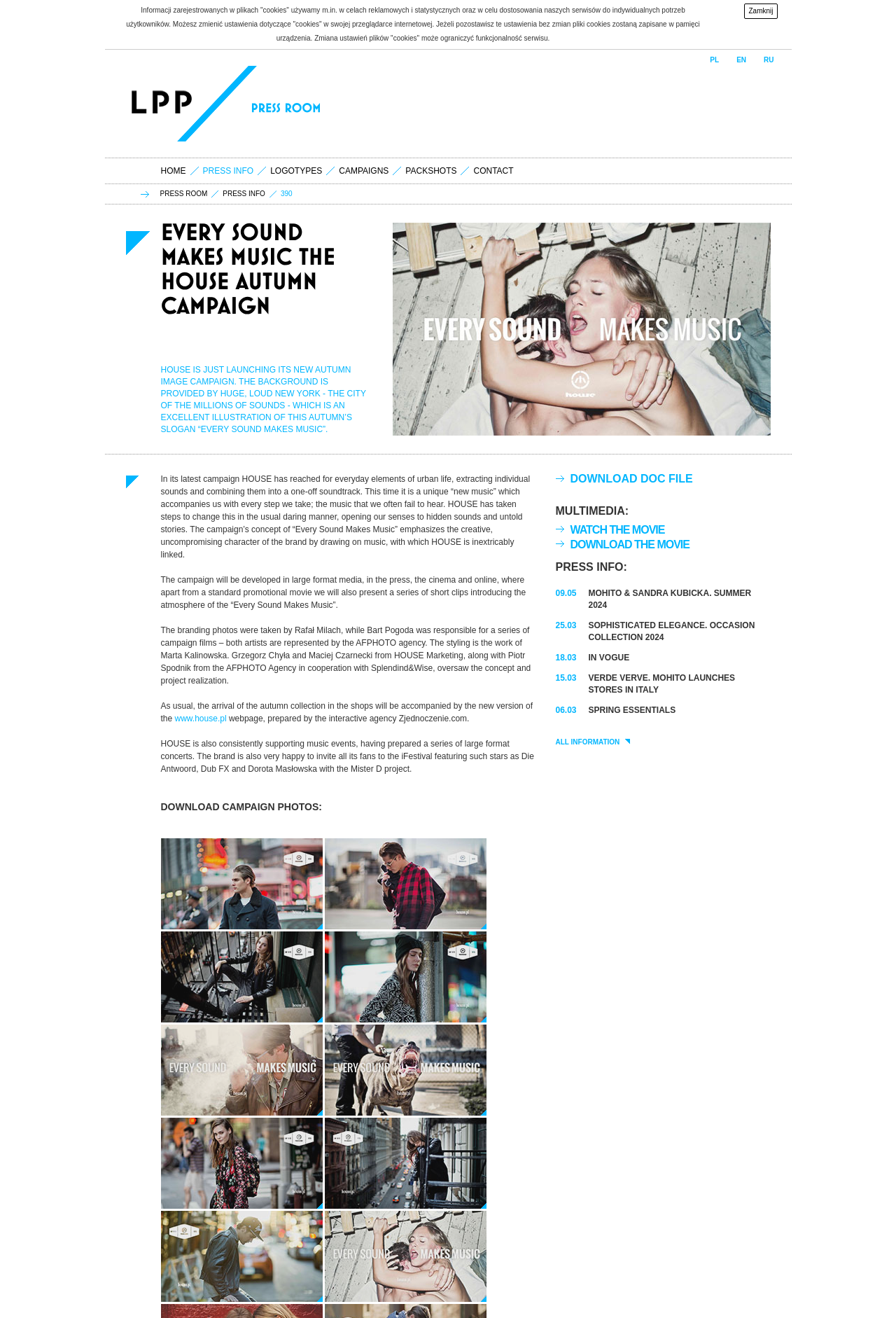What is the name of the company?
Give a detailed and exhaustive answer to the question.

The name of the company can be found in the heading element at the top of the webpage, which says 'LPP'.